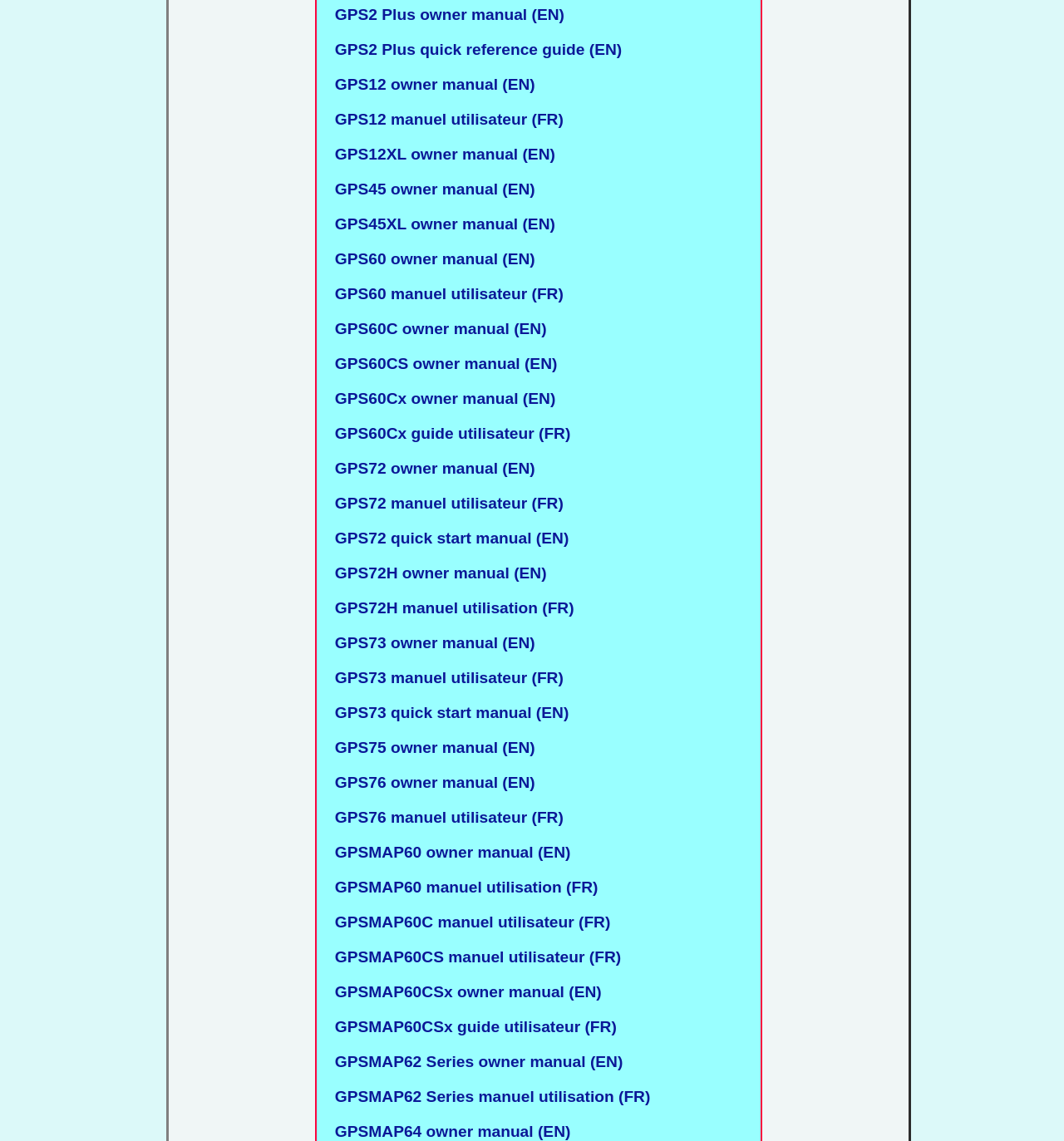Please identify the bounding box coordinates of the element's region that I should click in order to complete the following instruction: "view GPS12 quick reference guide". The bounding box coordinates consist of four float numbers between 0 and 1, i.e., [left, top, right, bottom].

[0.306, 0.036, 0.585, 0.051]